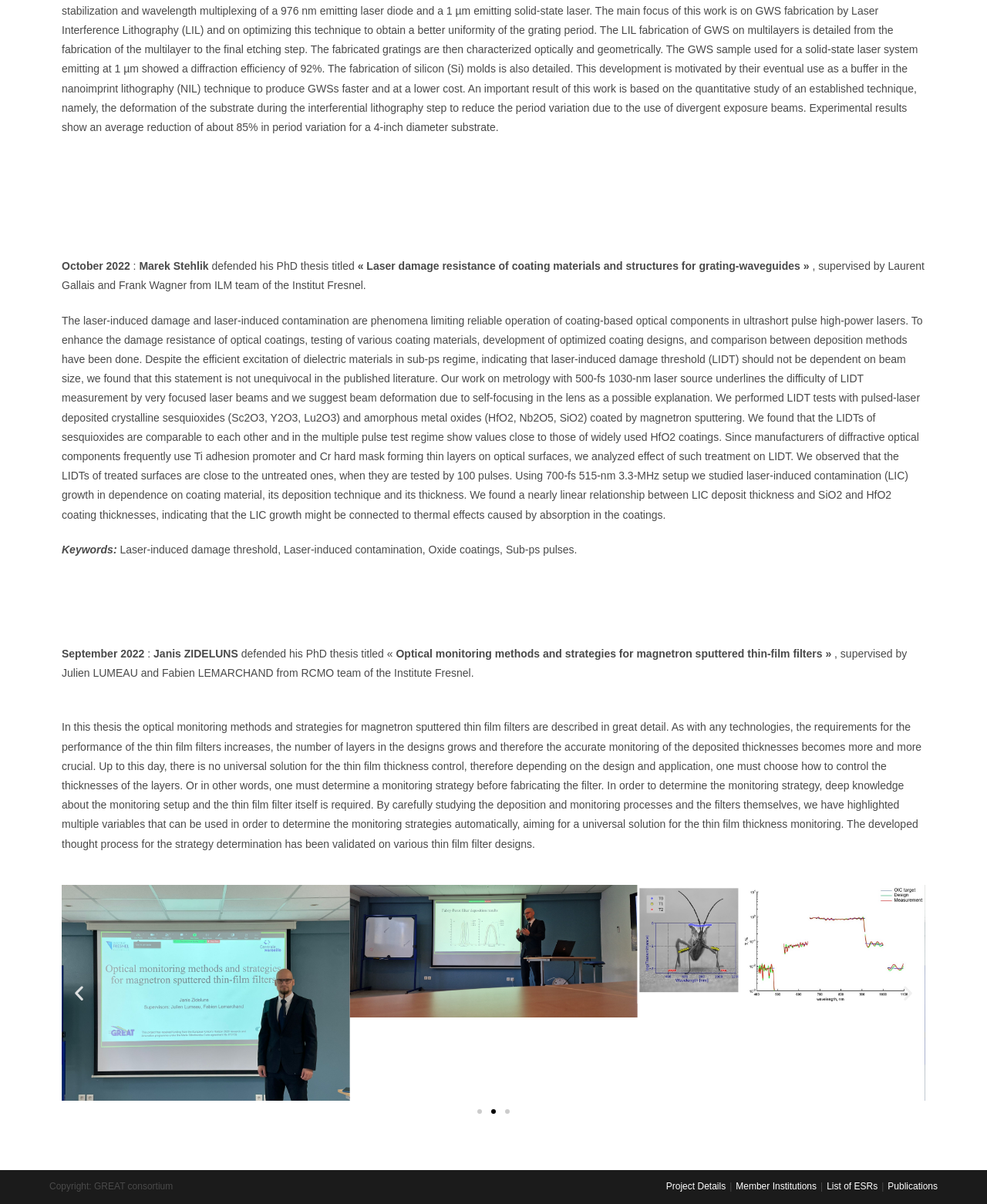What is the topic of Janis Zideluns' PhD thesis?
Please provide a single word or phrase based on the screenshot.

Optical monitoring methods